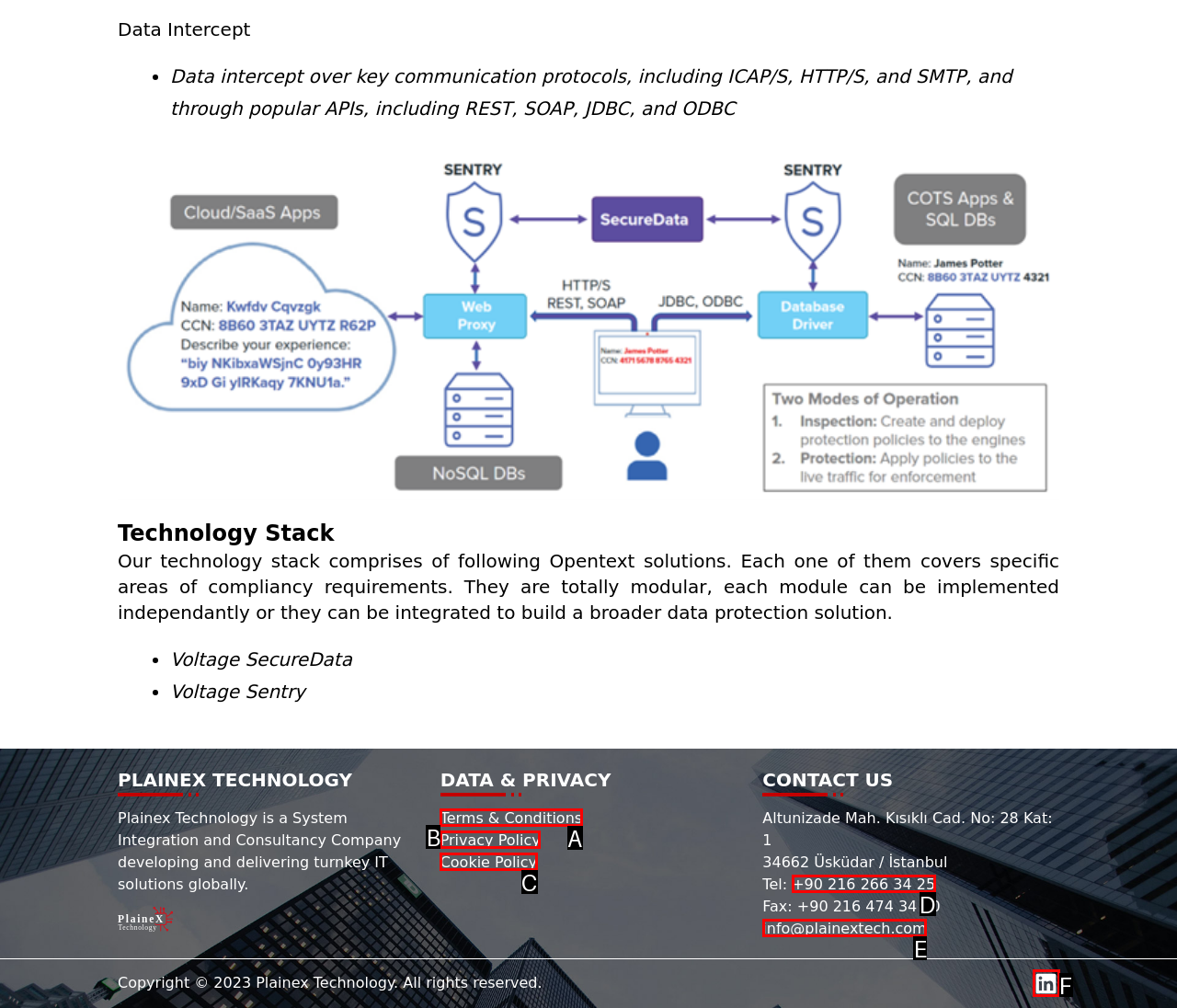Identify which HTML element matches the description: Privacy Policy. Answer with the correct option's letter.

B